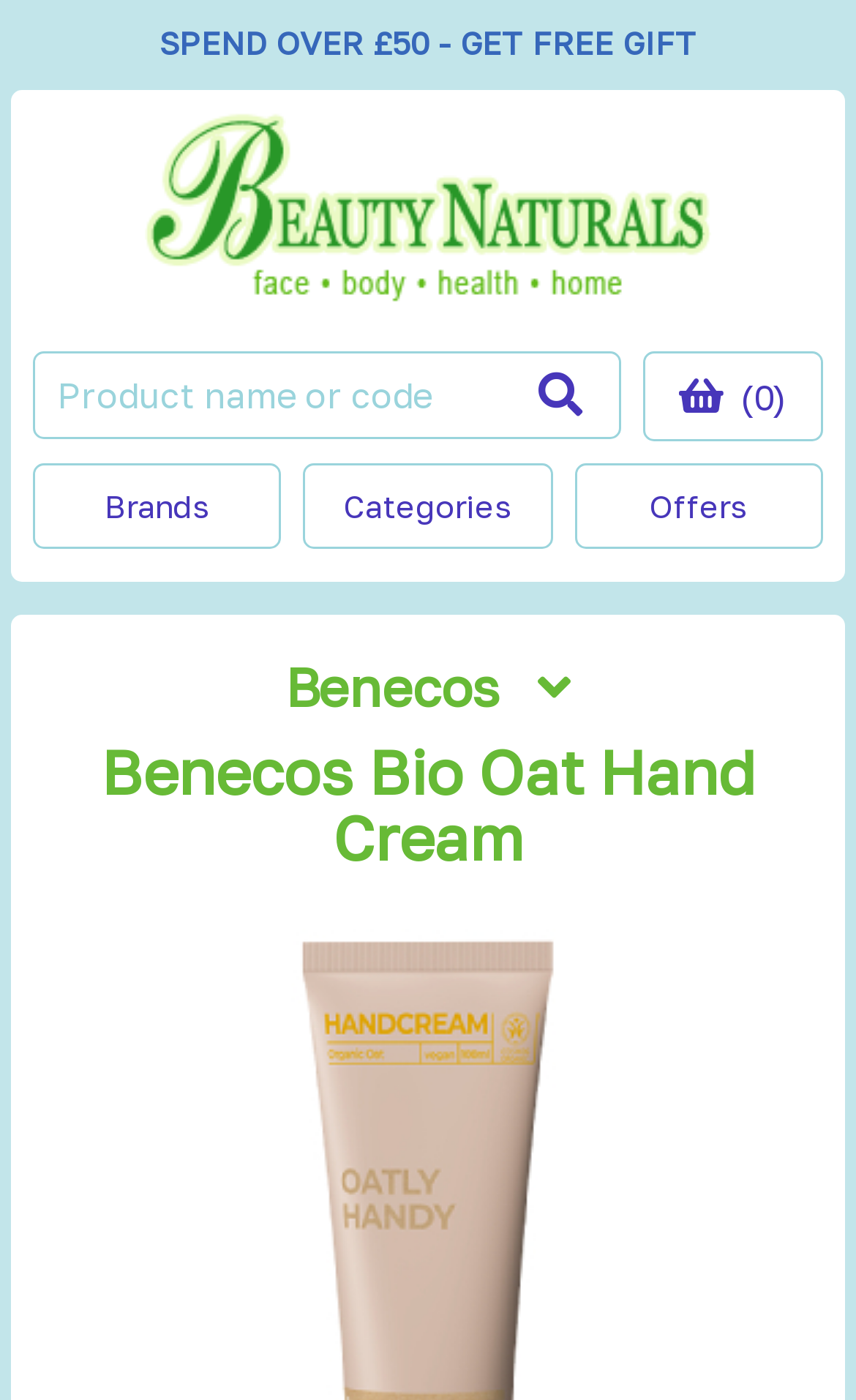Can you provide the bounding box coordinates for the element that should be clicked to implement the instruction: "Click on the Beauty Naturals logo"?

[0.038, 0.08, 0.962, 0.218]